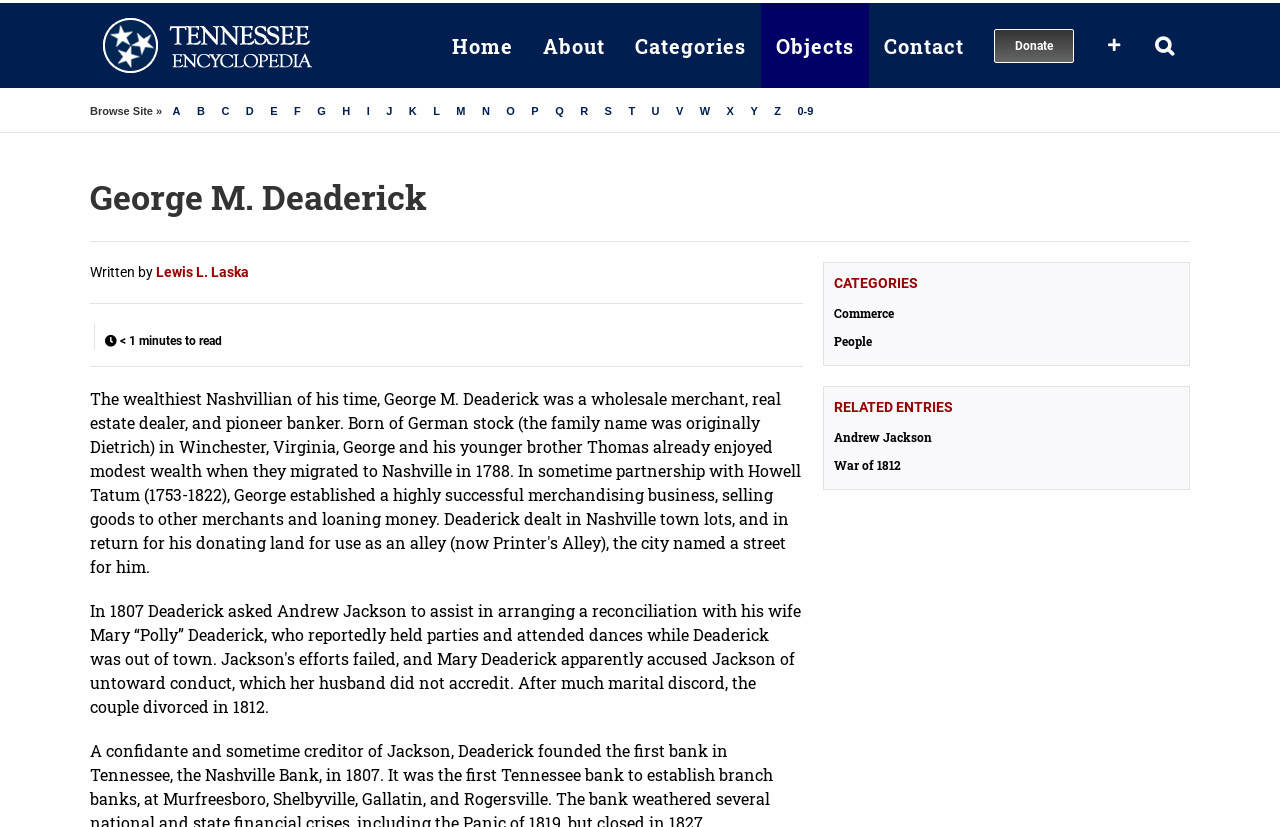Using the format (top-left x, top-left y, bottom-right x, bottom-right y), provide the bounding box coordinates for the described UI element. All values should be floating point numbers between 0 and 1: aria-label="Search" title="Search"

[0.891, 0.004, 0.93, 0.106]